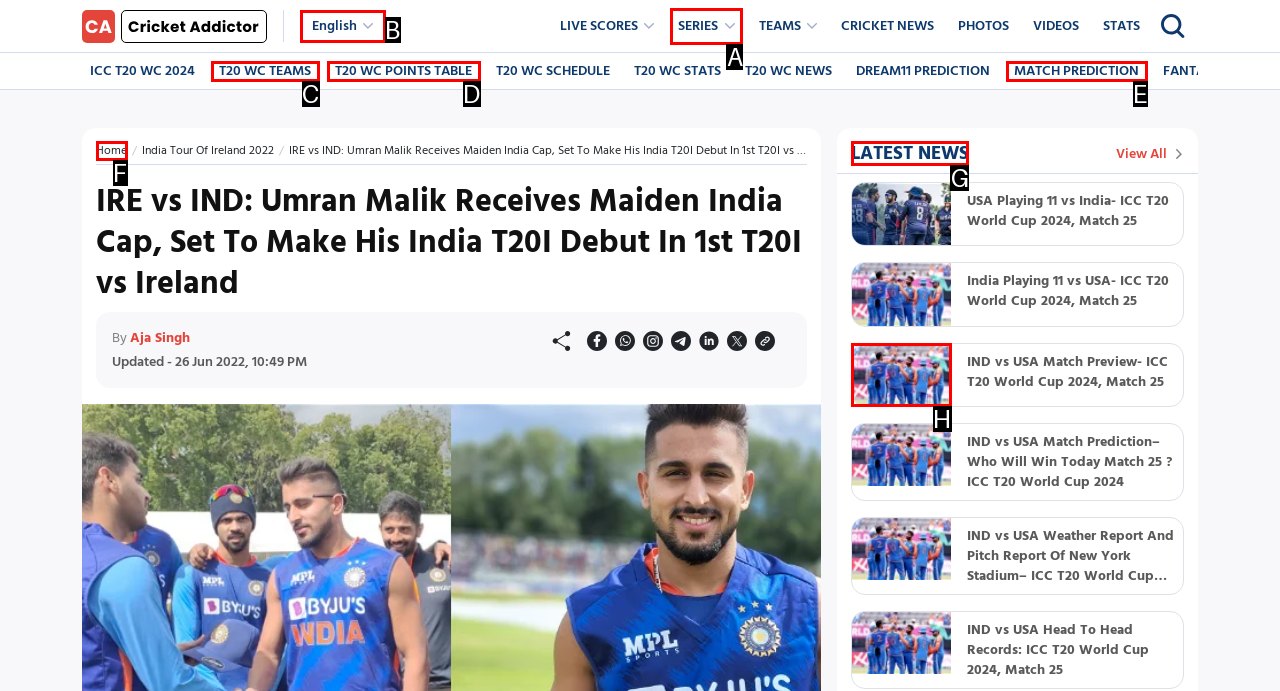Determine which option should be clicked to carry out this task: View the 'LATEST NEWS'
State the letter of the correct choice from the provided options.

G